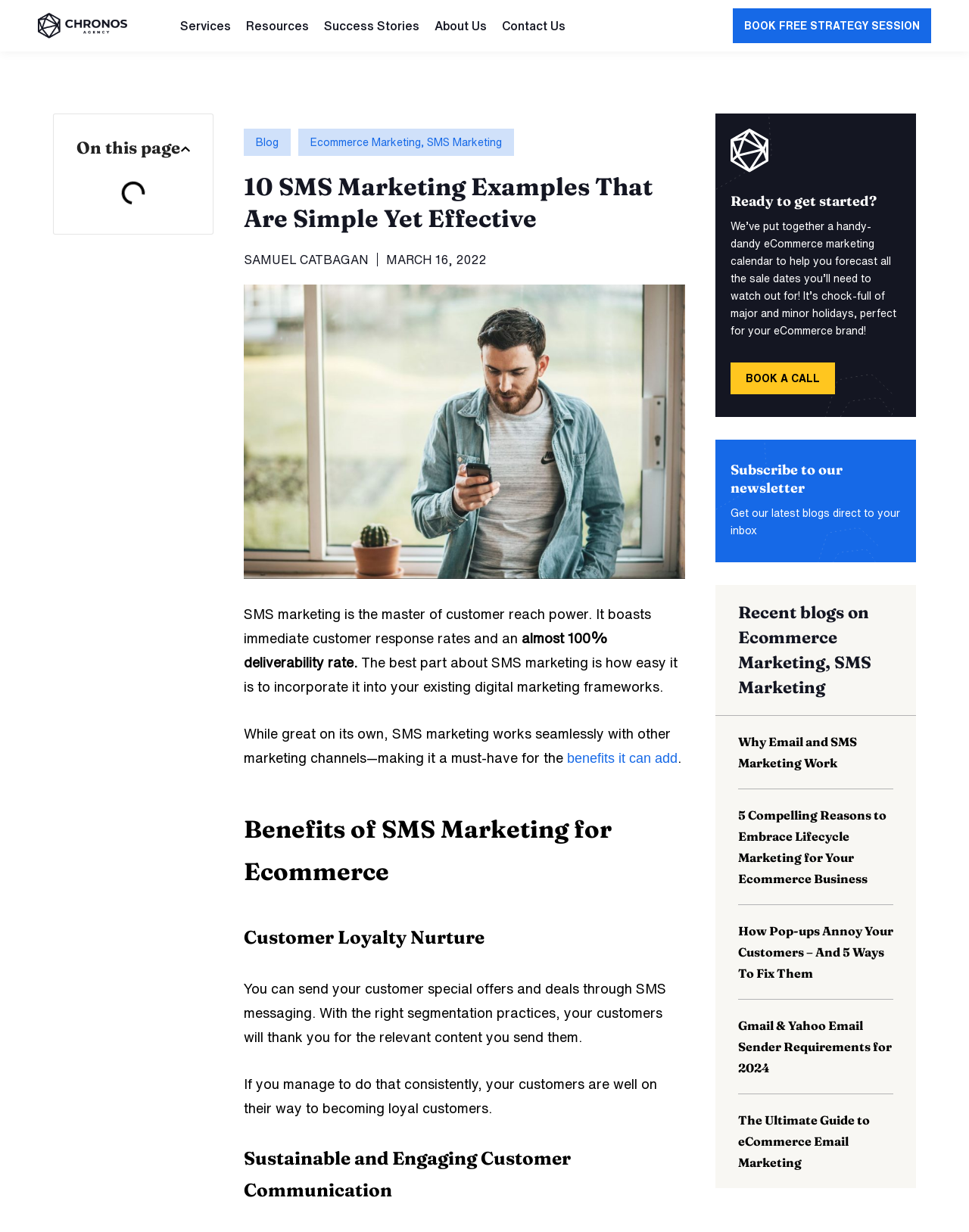What type of content is provided in the 'Recent blogs on' section?
Based on the visual information, provide a detailed and comprehensive answer.

The 'Recent blogs on' section provides a list of recent blog posts related to ecommerce and SMS marketing, which are likely written by the company and provide insights and tips on these topics.